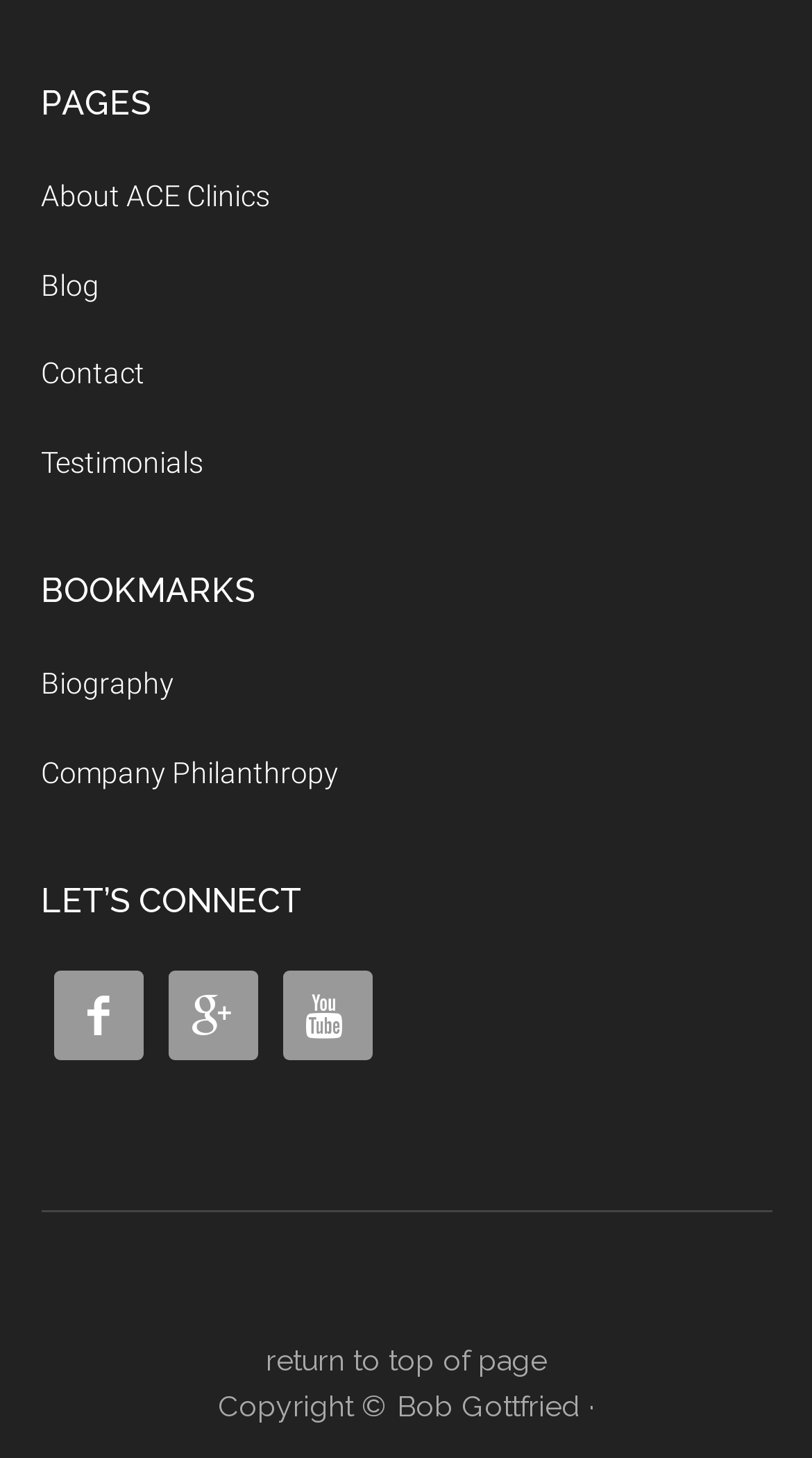How many social media links are there?
Ensure your answer is thorough and detailed.

I counted the number of links with Unicode characters (, , ) under the 'LET’S CONNECT' heading, which are typically used to represent social media icons, and found that there are three social media links.